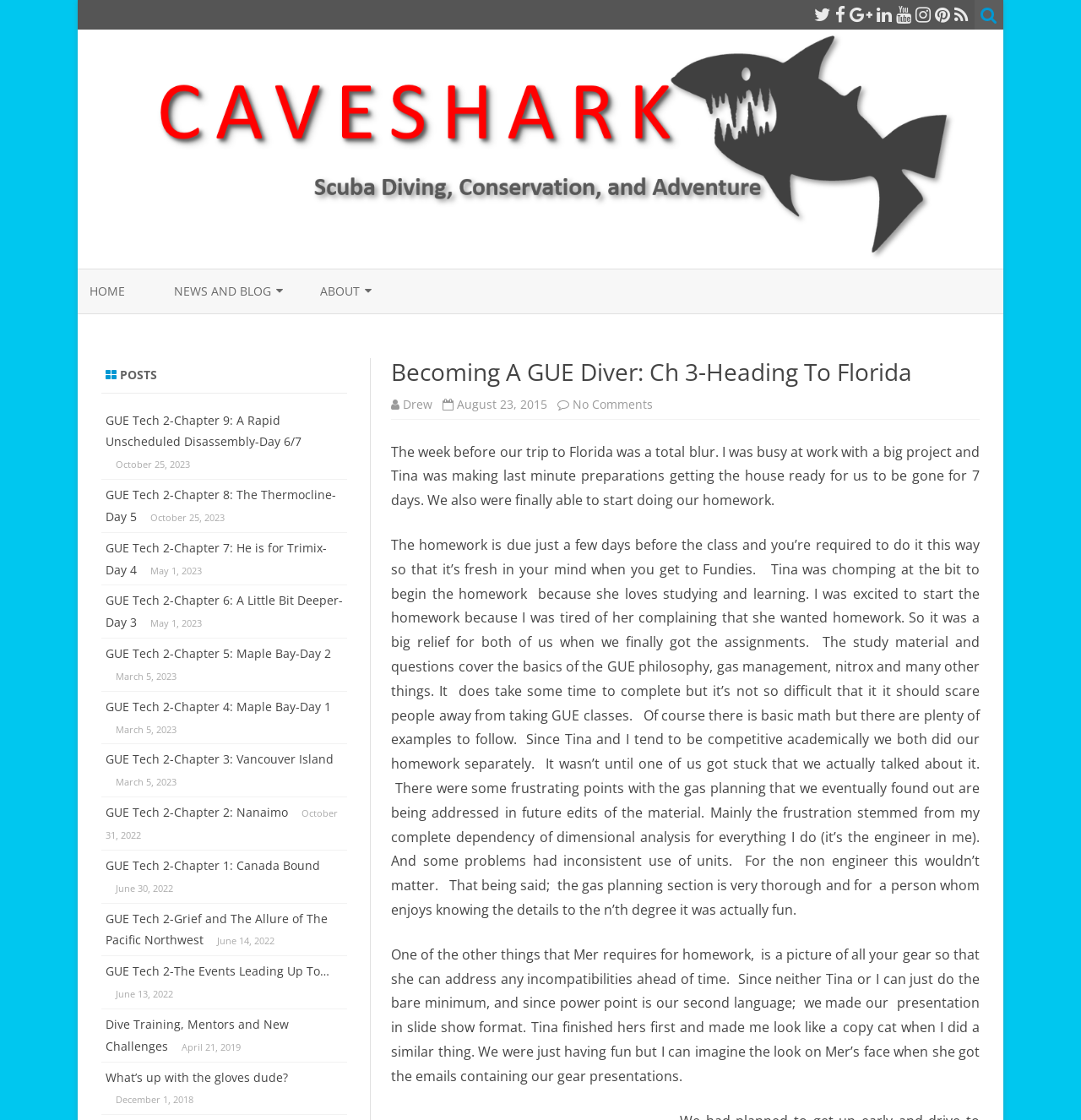Identify the coordinates of the bounding box for the element that must be clicked to accomplish the instruction: "Click on the 'ALL BLOG POSTS' link".

[0.161, 0.28, 0.317, 0.311]